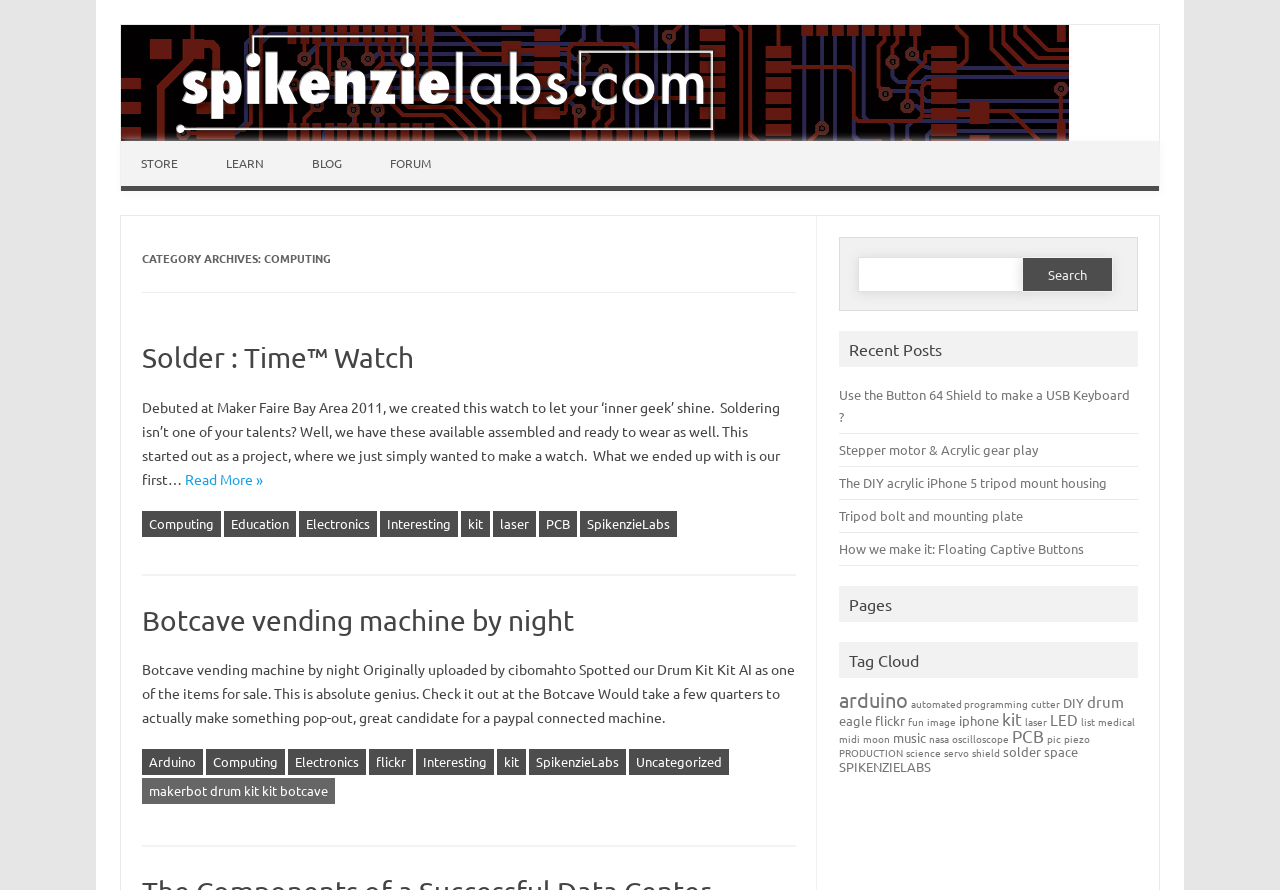Determine the bounding box for the UI element that matches this description: "Skip to content".

[0.095, 0.158, 0.17, 0.174]